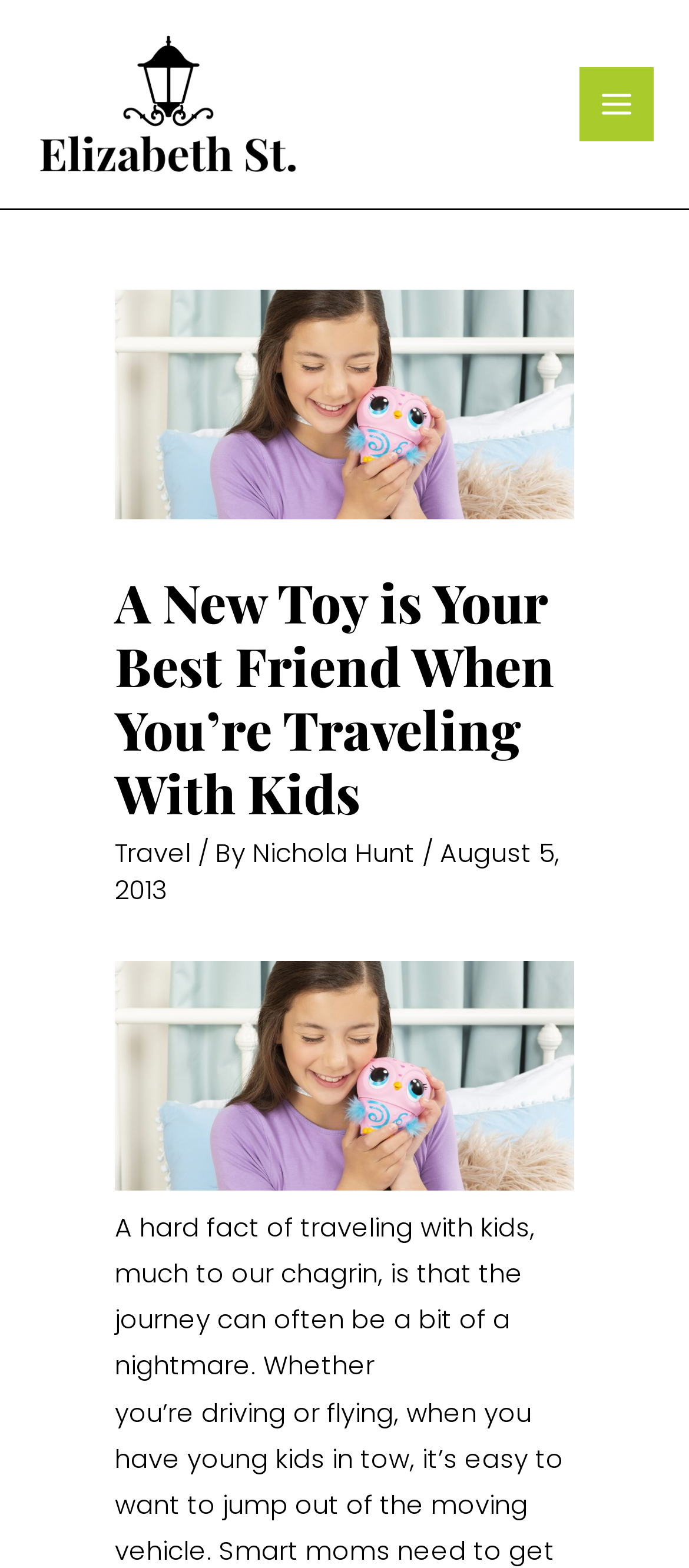Give a succinct answer to this question in a single word or phrase: 
What is the name of the author of the article?

Nichola Hunt